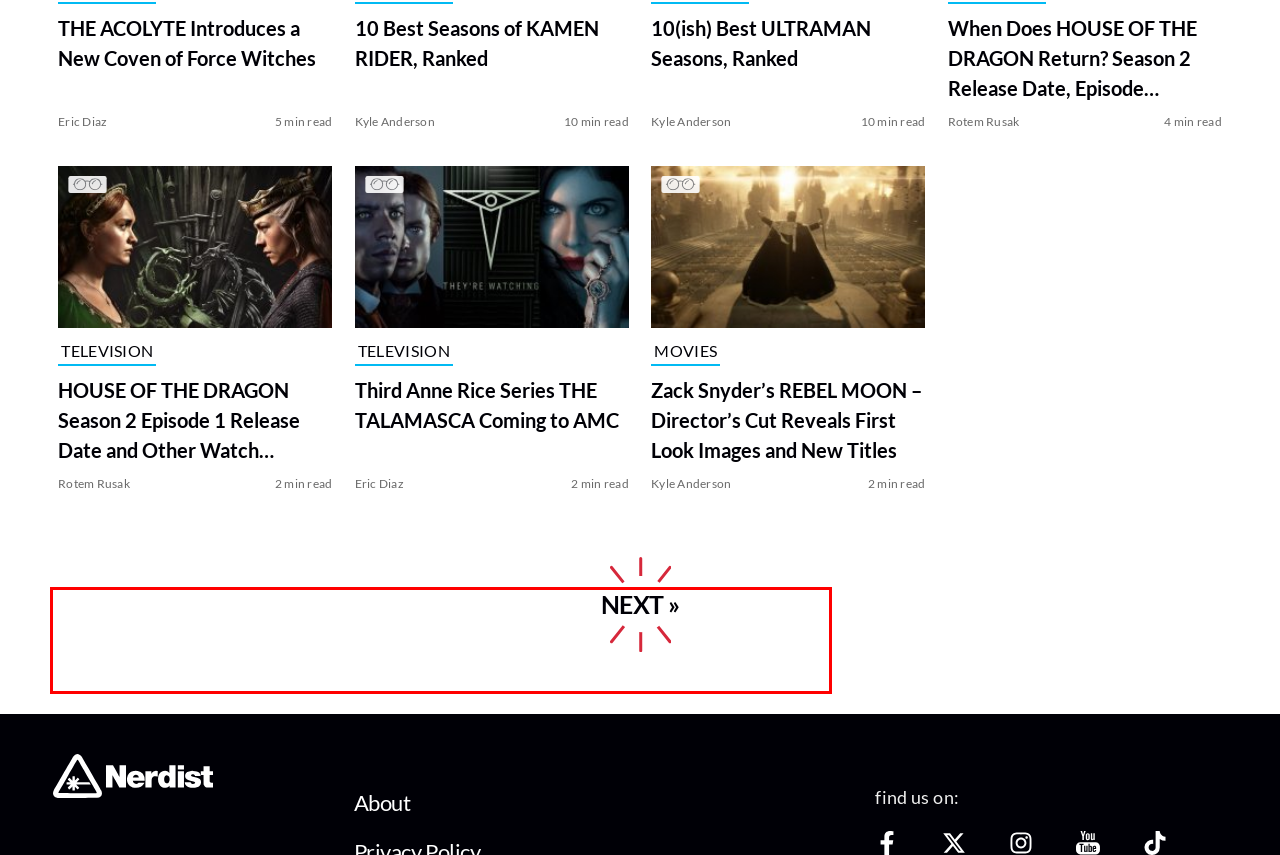Inspect the webpage screenshot that has a red bounding box and use OCR technology to read and display the text inside the red bounding box.

When Alma ultimately realizes that Beth becomes a paid master of chess, we hold our breath. Pop culture has carved the image into our minds of foster mothers (or even biological ones) taking advantage of their gifted children. In Jessica Jones, the titular character lives with her best friend, Trish, and her mother, Dorothy; the latter craves to exploit Jessica’s supernatural powers for her gain.